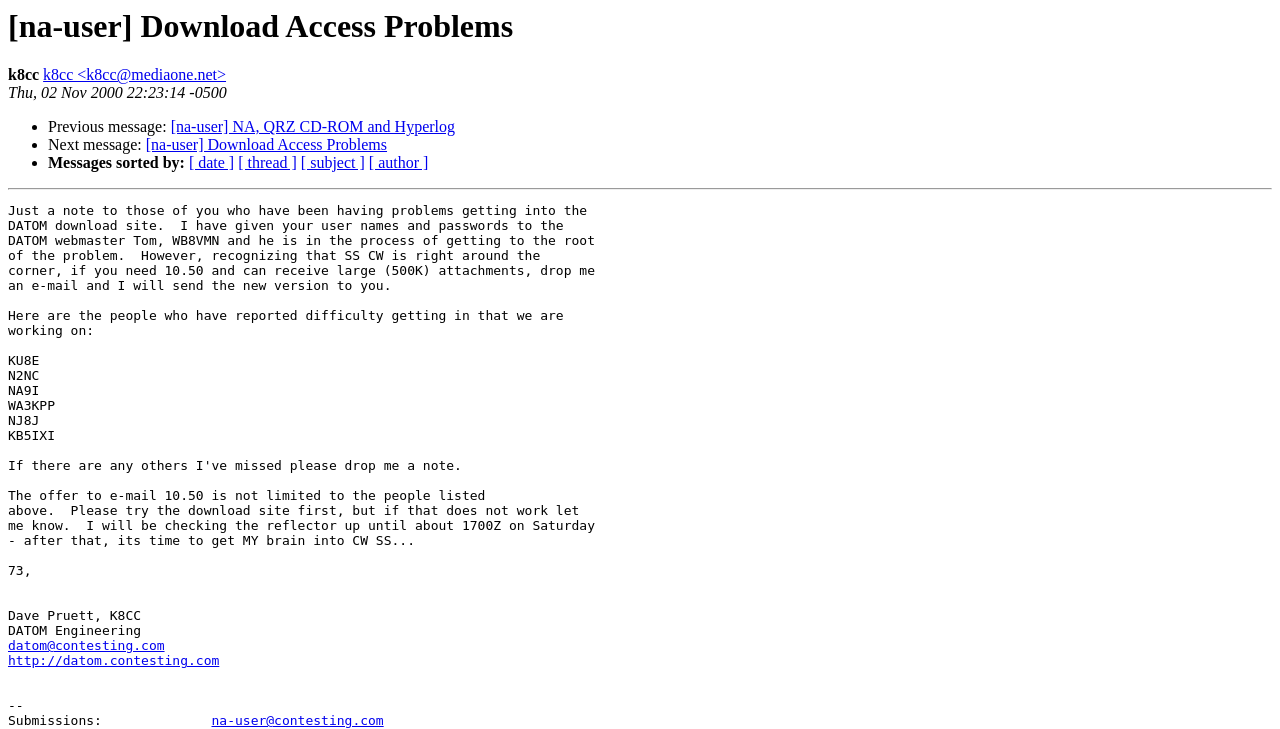What are the options to sort messages by?
From the screenshot, provide a brief answer in one word or phrase.

date, thread, subject, author